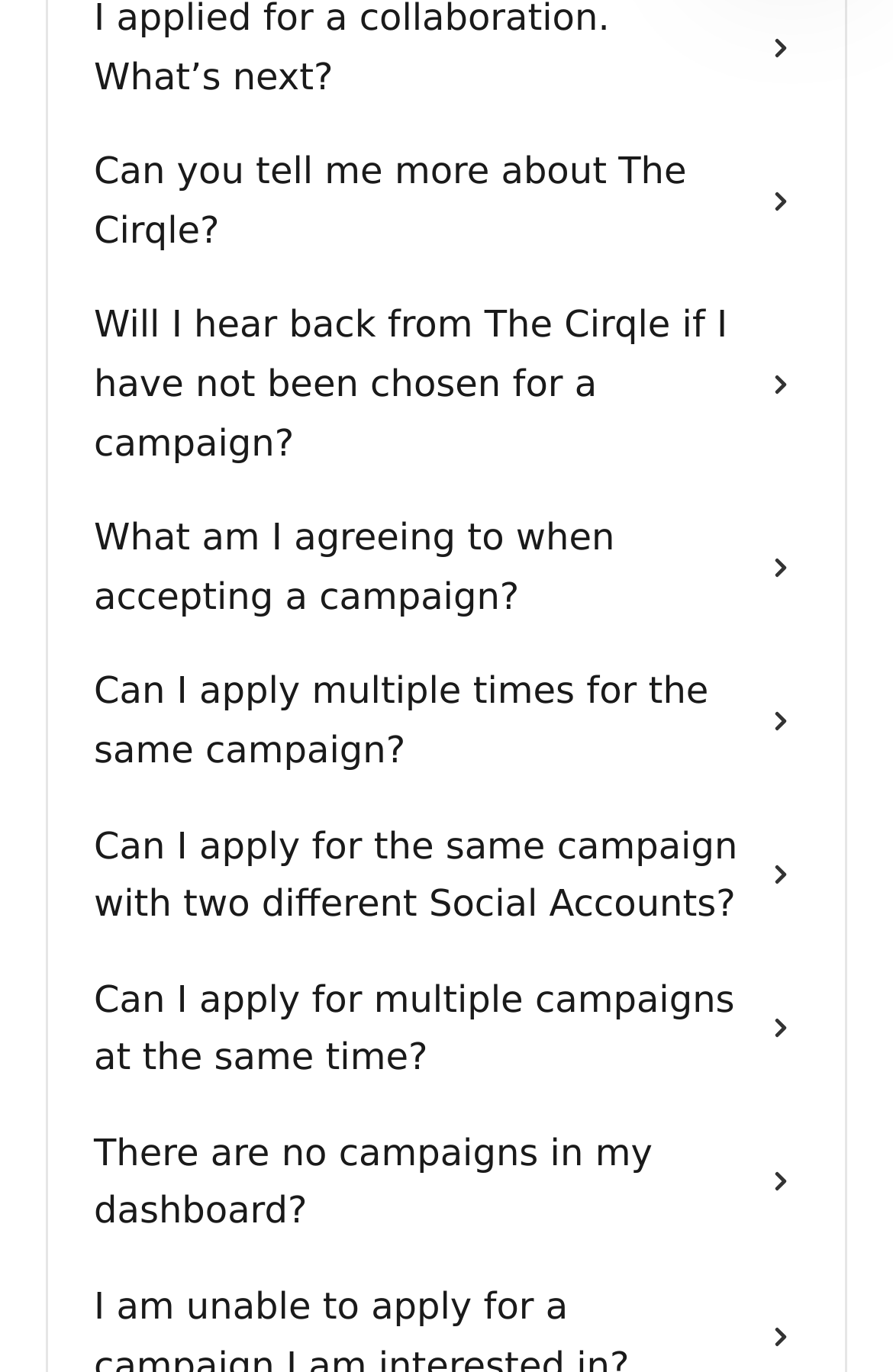Do all links have accompanying images?
Give a one-word or short-phrase answer derived from the screenshot.

Yes